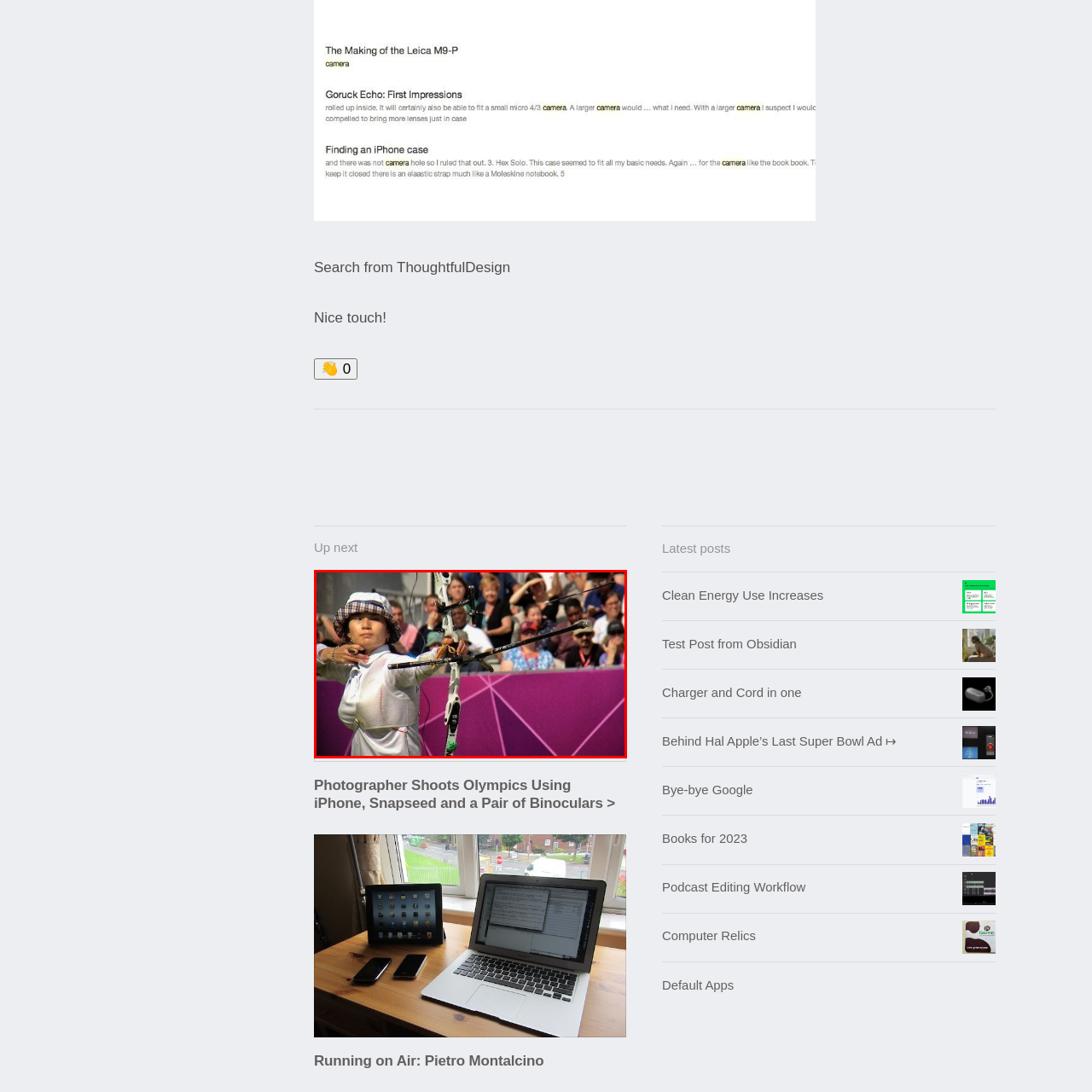Pay attention to the image highlighted by the red border, What is the mood of the crowd in the background? Please give a one-word or short phrase answer.

Mixed